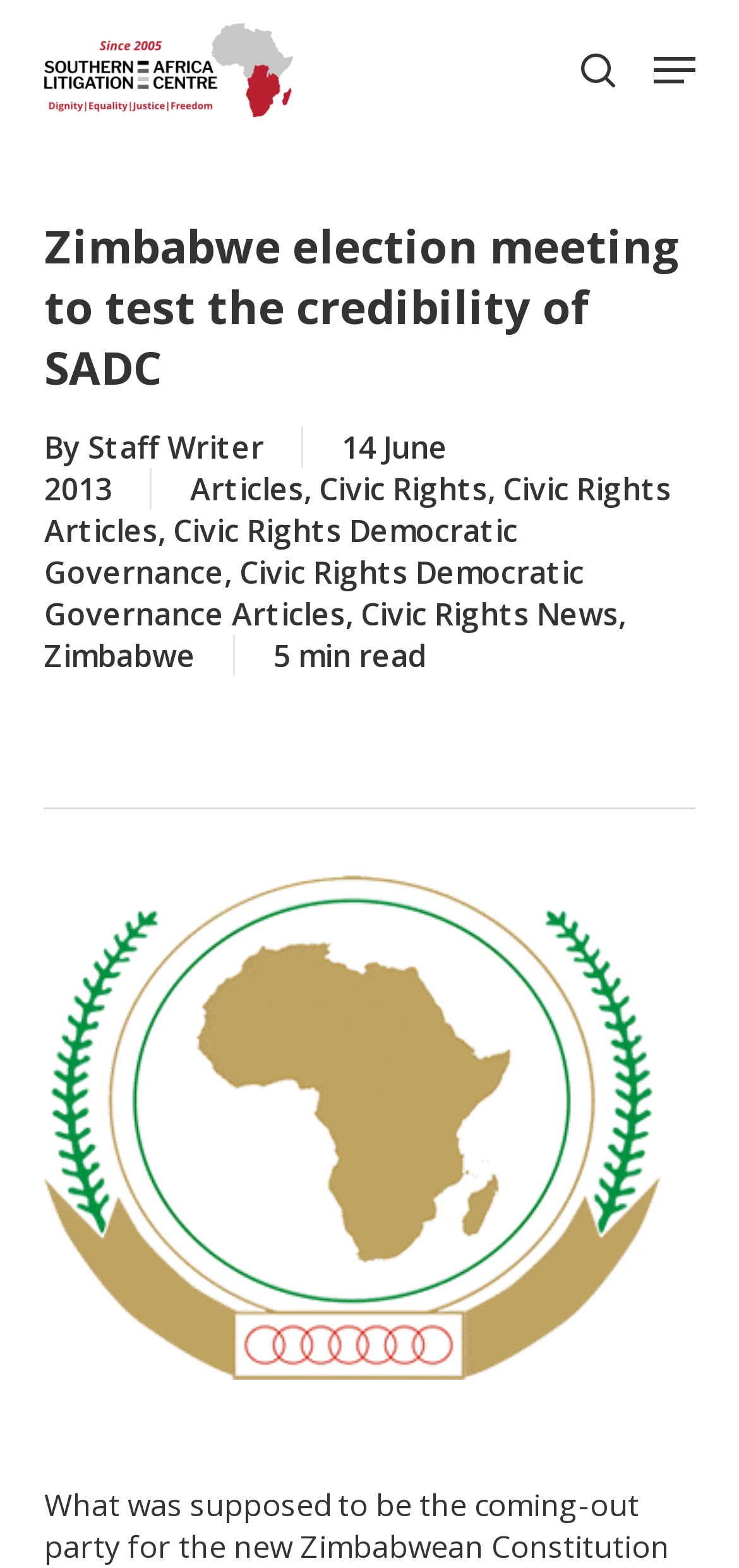Provide the bounding box coordinates of the area you need to click to execute the following instruction: "Close the search bar".

[0.871, 0.045, 0.932, 0.065]